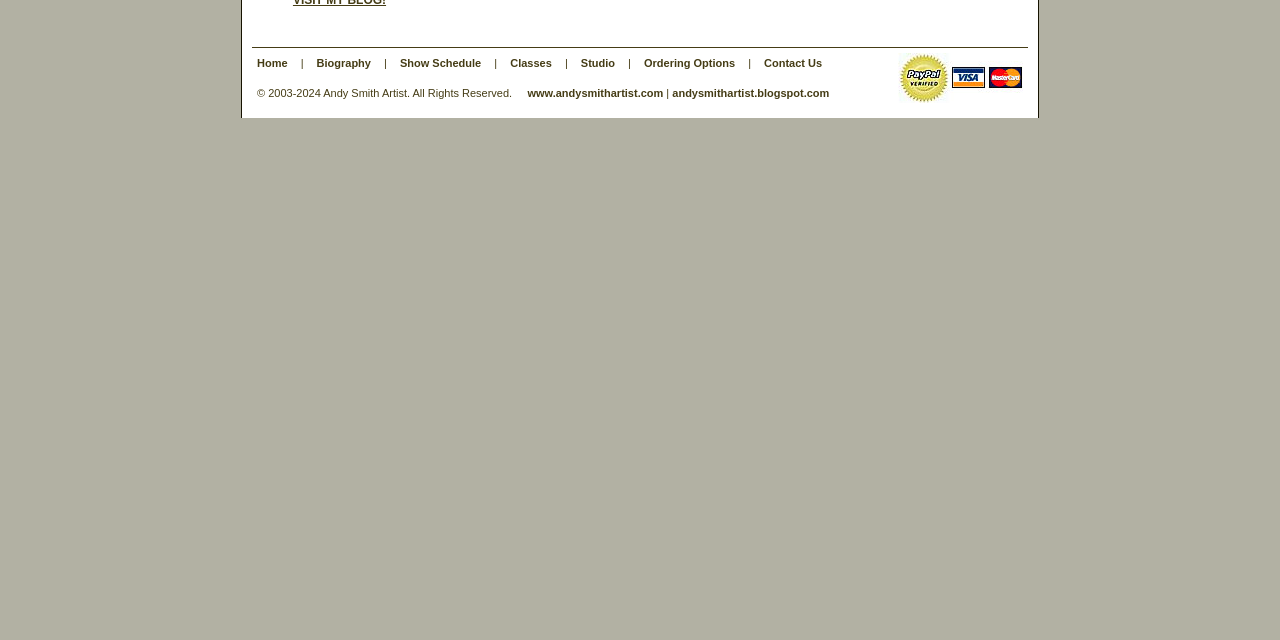Provide the bounding box coordinates of the UI element this sentence describes: "Show Schedule".

[0.312, 0.089, 0.376, 0.108]